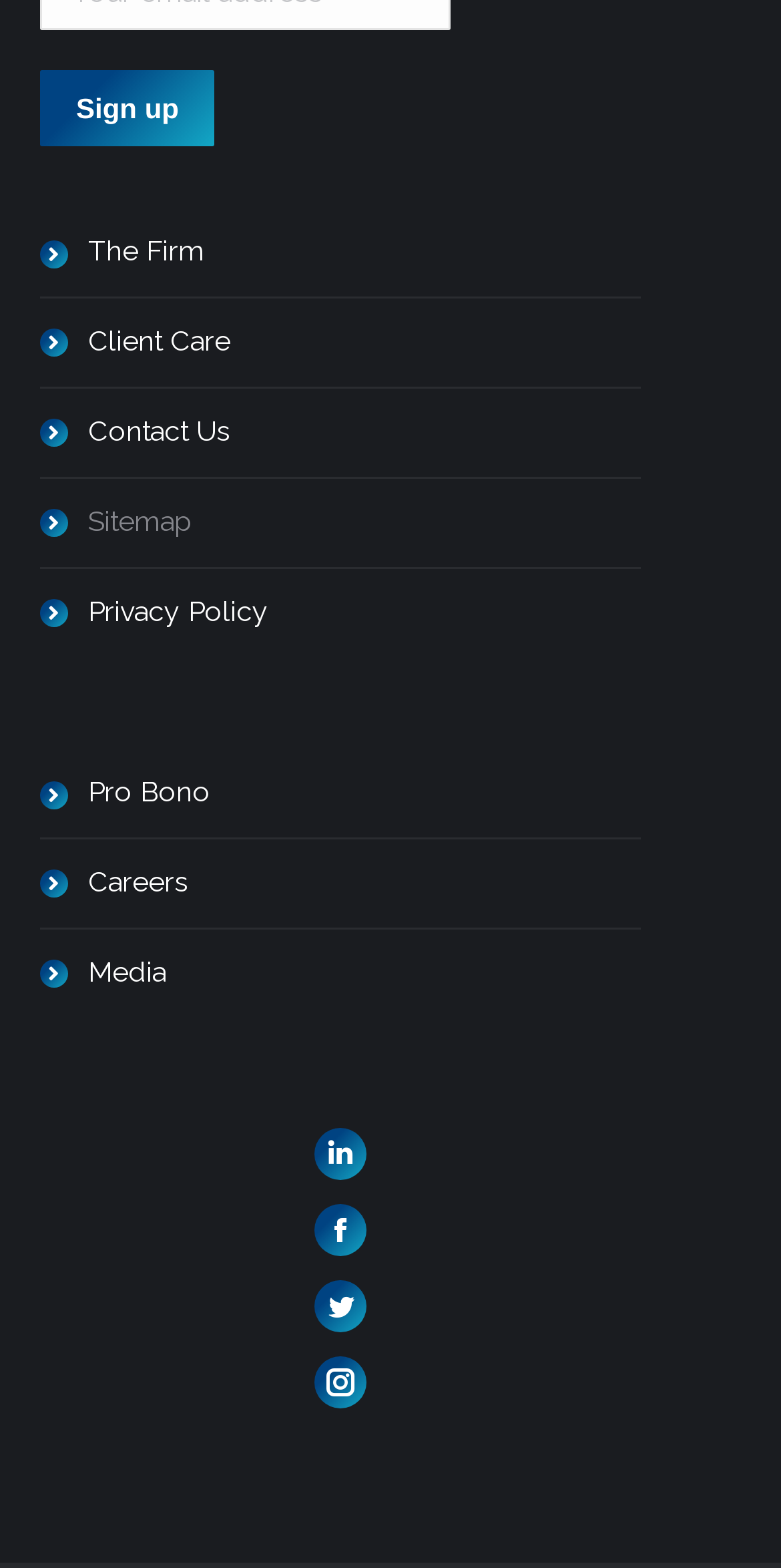How many links are there in the menu?
Use the screenshot to answer the question with a single word or phrase.

8